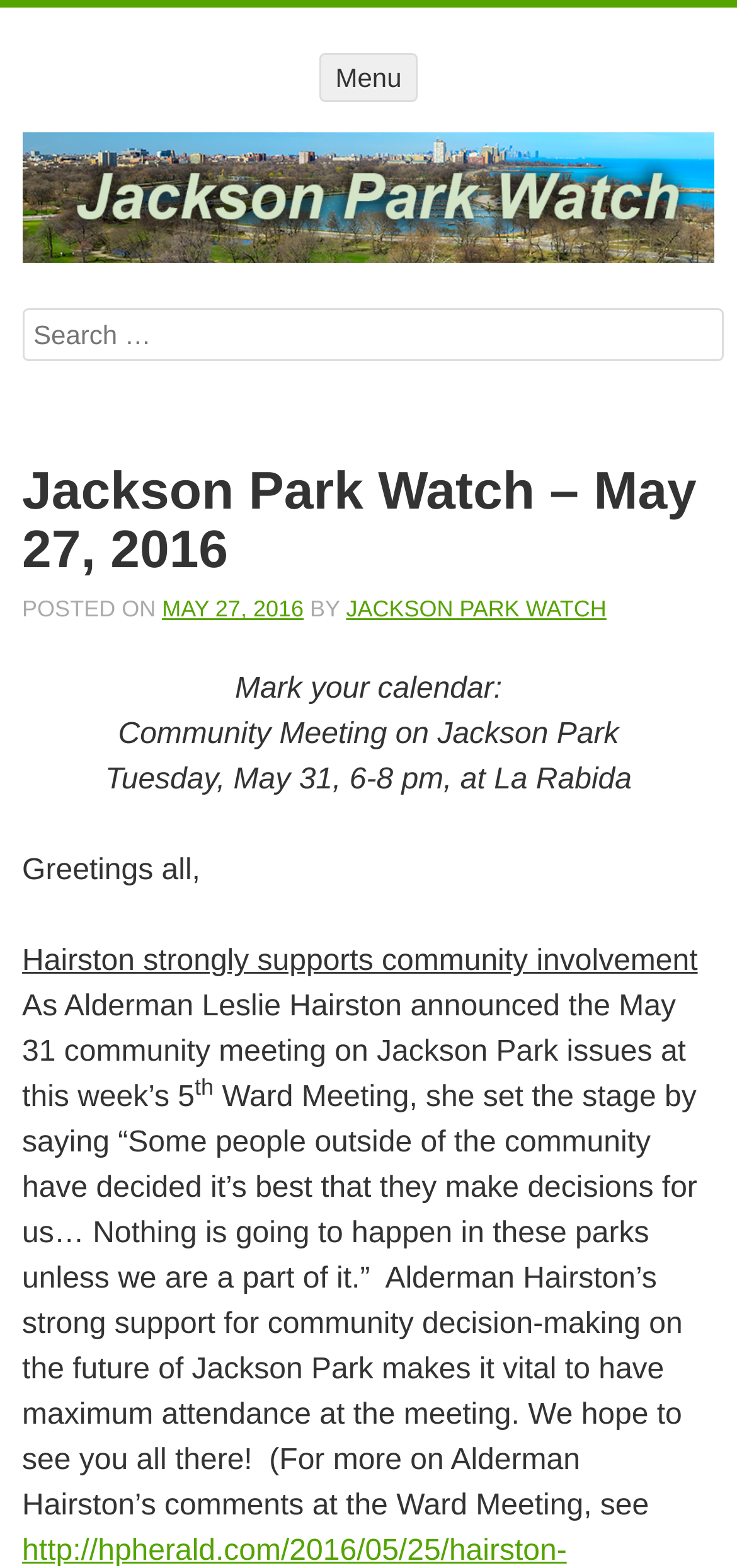Please determine the bounding box coordinates for the UI element described as: "Menu".

[0.435, 0.034, 0.565, 0.066]